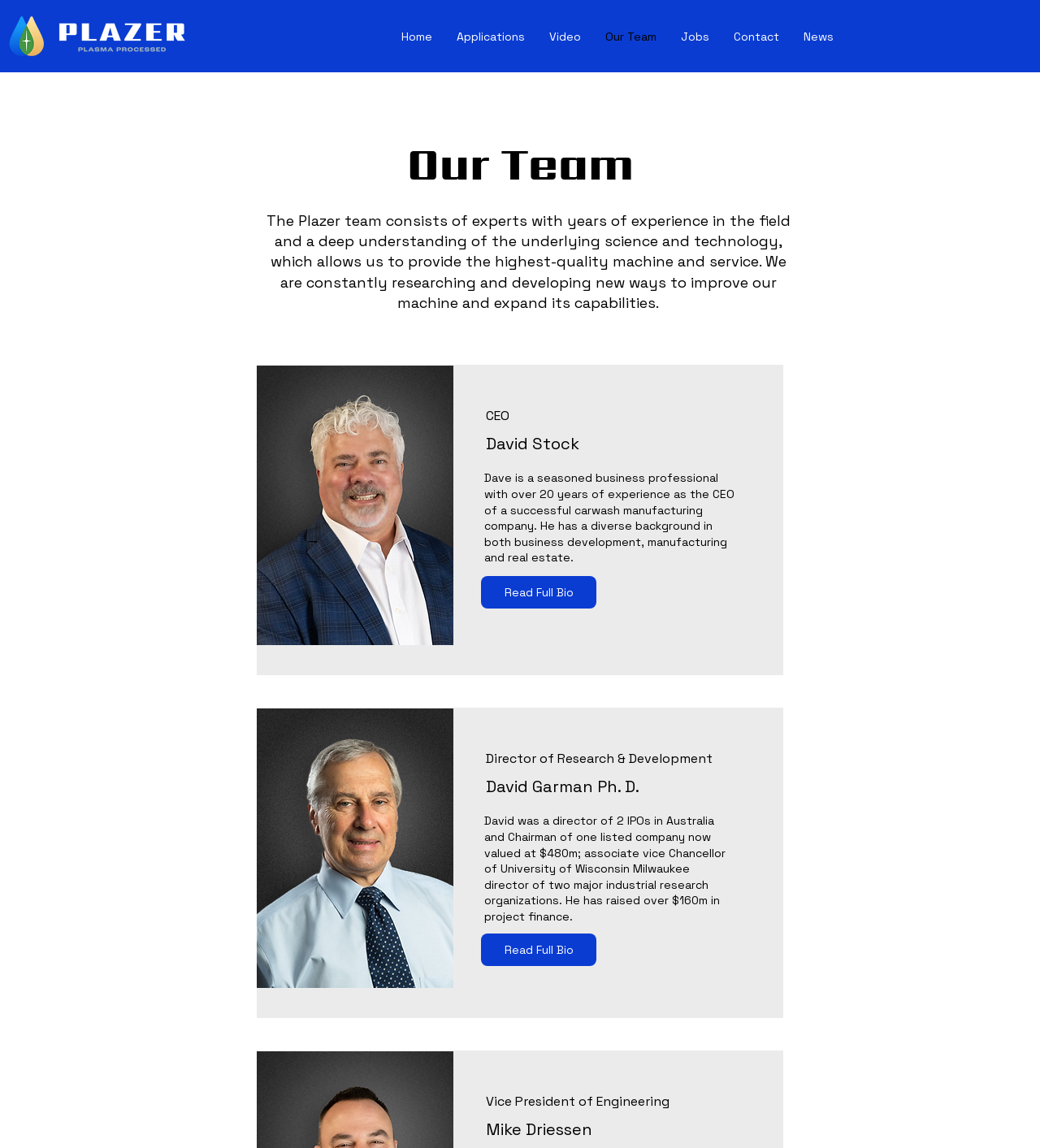Construct a comprehensive description capturing every detail on the webpage.

The webpage is about the team at Plazer, a company that provides machine and service solutions. At the top of the page, there is a navigation menu with links to different sections of the website, including Home, Applications, Video, Our Team, Jobs, Contact, and News.

Below the navigation menu, there is a heading that reads "Our Team". This is followed by a paragraph of text that describes the team's expertise and commitment to providing high-quality machines and services.

The page then features a series of team member profiles, each consisting of a button with a background image, a title, a name, and a brief bio. The first profile is of the CEO, David Stock, who has over 20 years of experience in business development, manufacturing, and real estate. His bio is accompanied by a "Read Full Bio" button.

Below David's profile is the profile of the Director of Research & Development, David Garman Ph. D., who has a impressive background in research and finance. His bio is also accompanied by a "Read Full Bio" button.

The third profile is of the Vice President of Engineering, Mike Driessen, whose bio is brief and to the point.

Throughout the page, the team member profiles are arranged in a vertical column, with each profile positioned below the previous one. The navigation menu and heading are positioned at the top of the page, while the team member profiles take up the majority of the page's real estate.